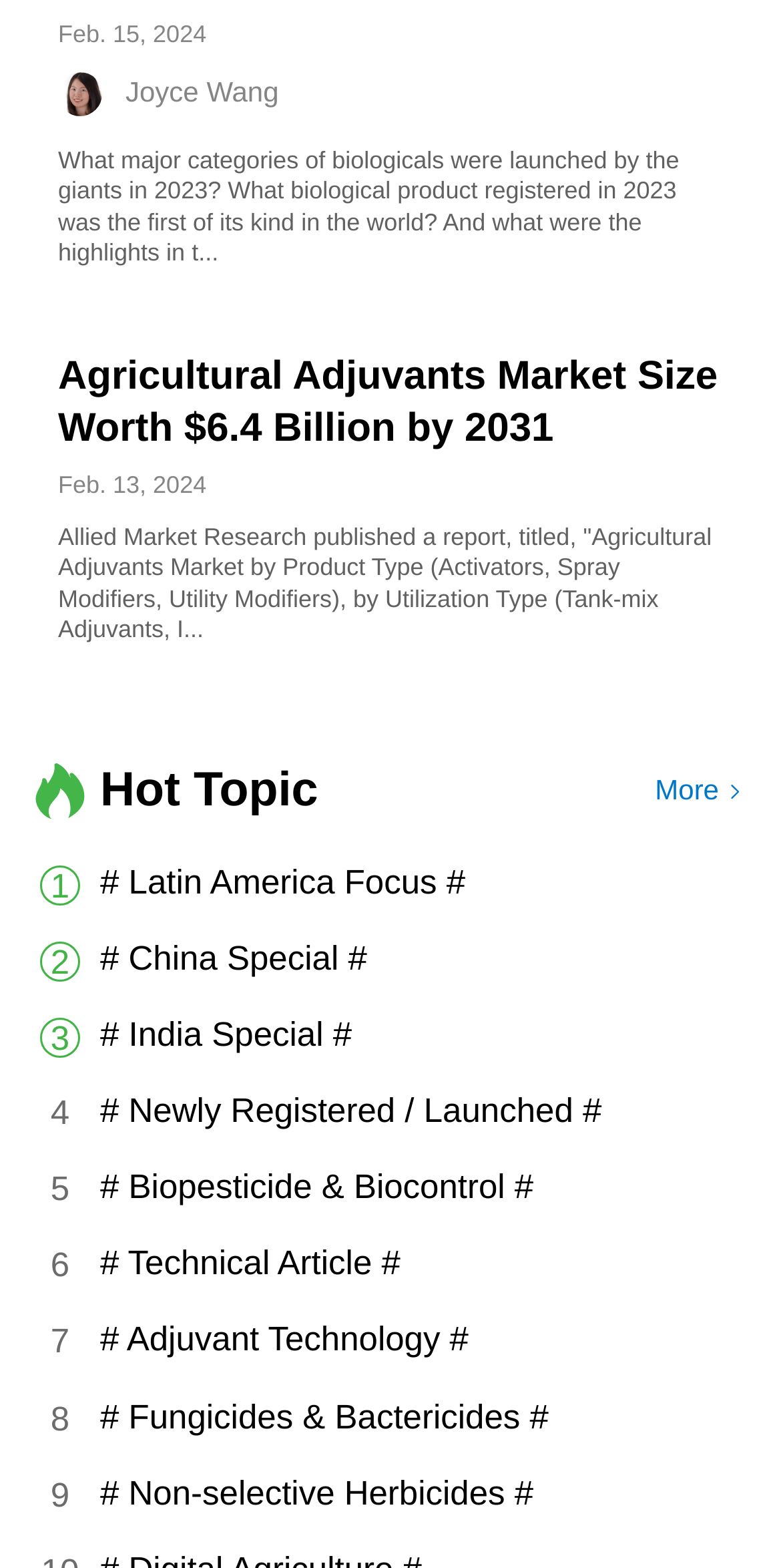Pinpoint the bounding box coordinates of the element to be clicked to execute the instruction: "Explore the Hot Topic section".

[0.038, 0.489, 0.962, 0.52]